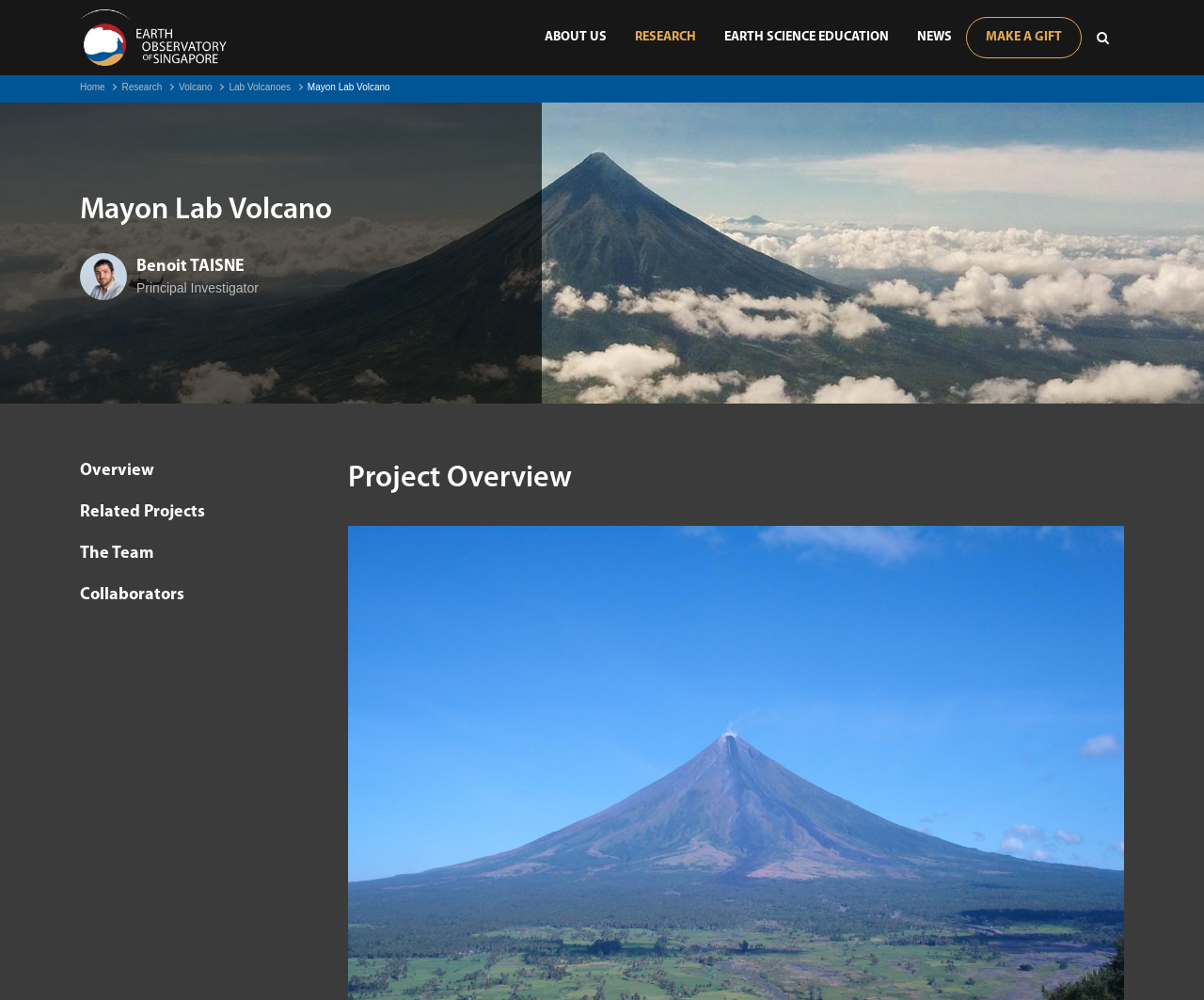Please find the bounding box coordinates of the element that must be clicked to perform the given instruction: "Find a therapist in Red Oak, TX". The coordinates should be four float numbers from 0 to 1, i.e., [left, top, right, bottom].

None